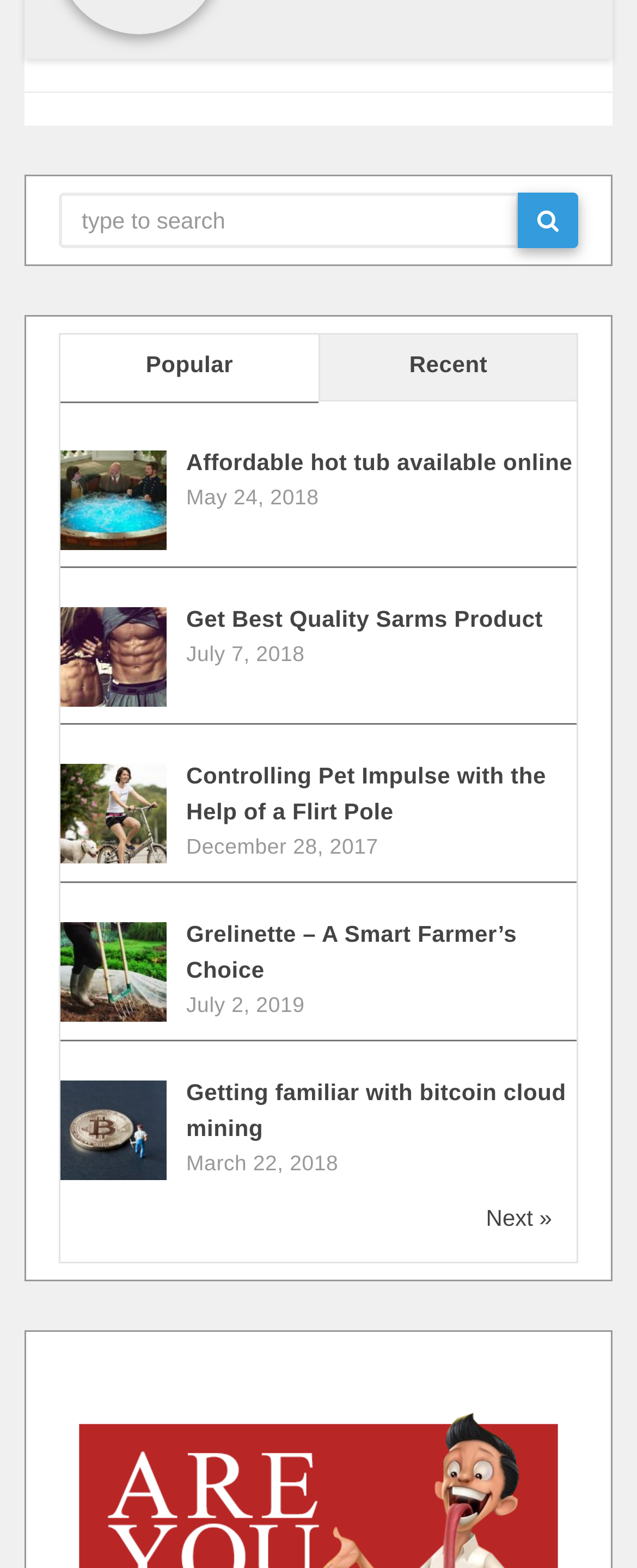Use a single word or phrase to answer the question:
What is the function of the button with the '' icon?

Search